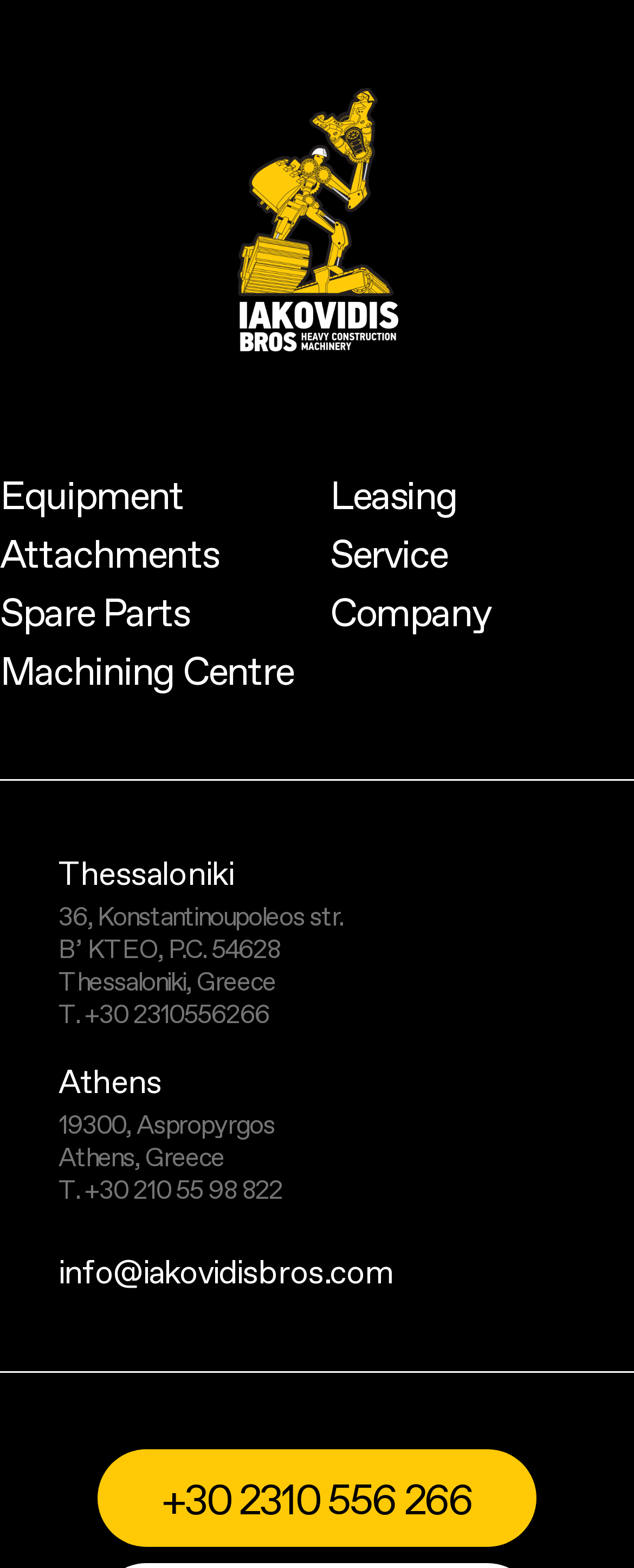Give a concise answer using one word or a phrase to the following question:
What is the address of the Athens office?

19300, Aspropyrgos